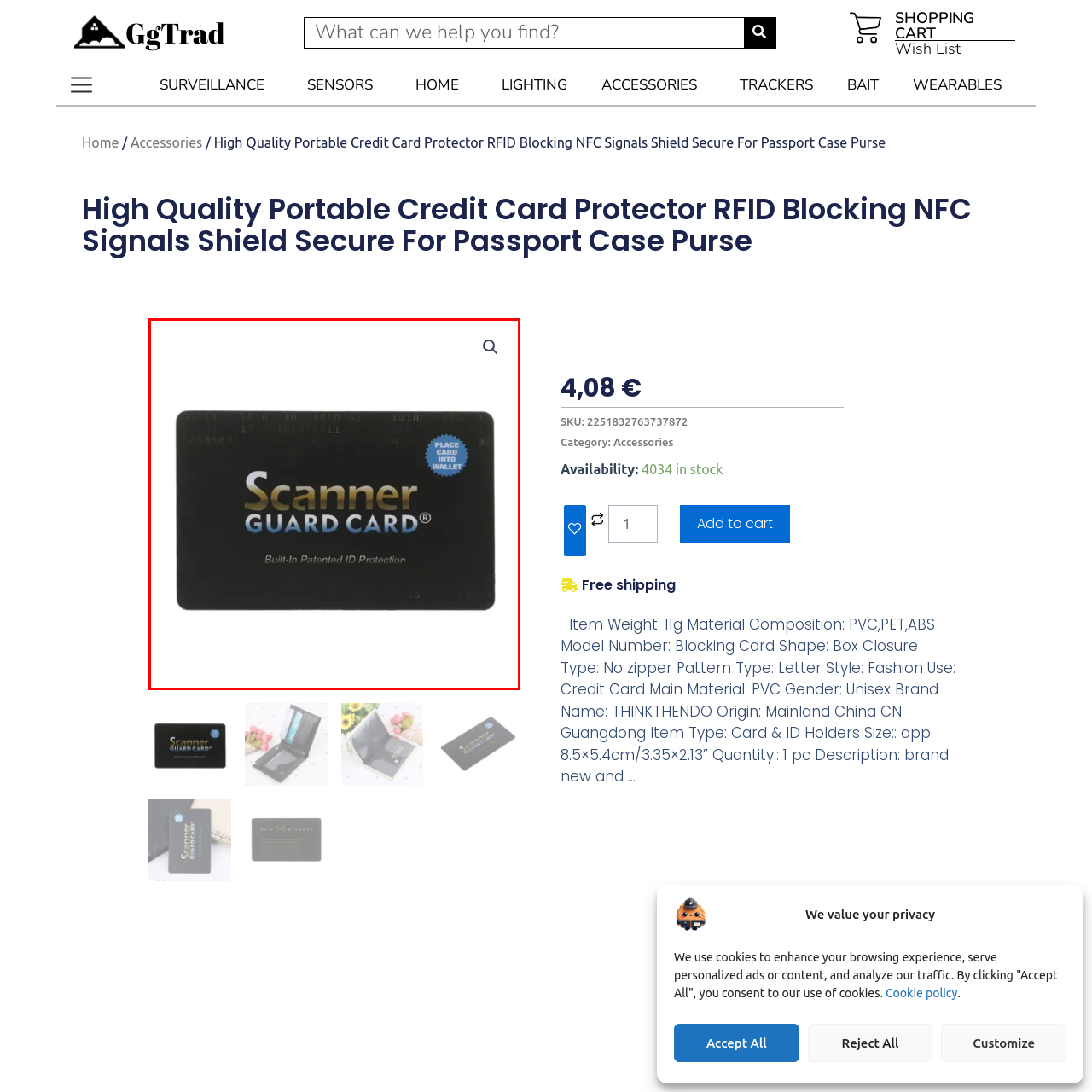Offer a detailed explanation of the scene within the red bounding box.

The image features the "Scanner Guard Card," designed for protecting personal identification information. The card has a sleek black design with the prominent words "Scanner GUARD CARD®" in a glossy font. A circular blue sticker on the top right corner instructs users to "PLACE CARD INTO WALLET," highlighting its practicality. The tagline below emphasizes its "Built-In Patented ID Protection," reinforcing its purpose as a security measure against electronic scanning and identity theft. This product is an essential accessory for anyone looking to safeguard their sensitive data while traveling or in daily life.